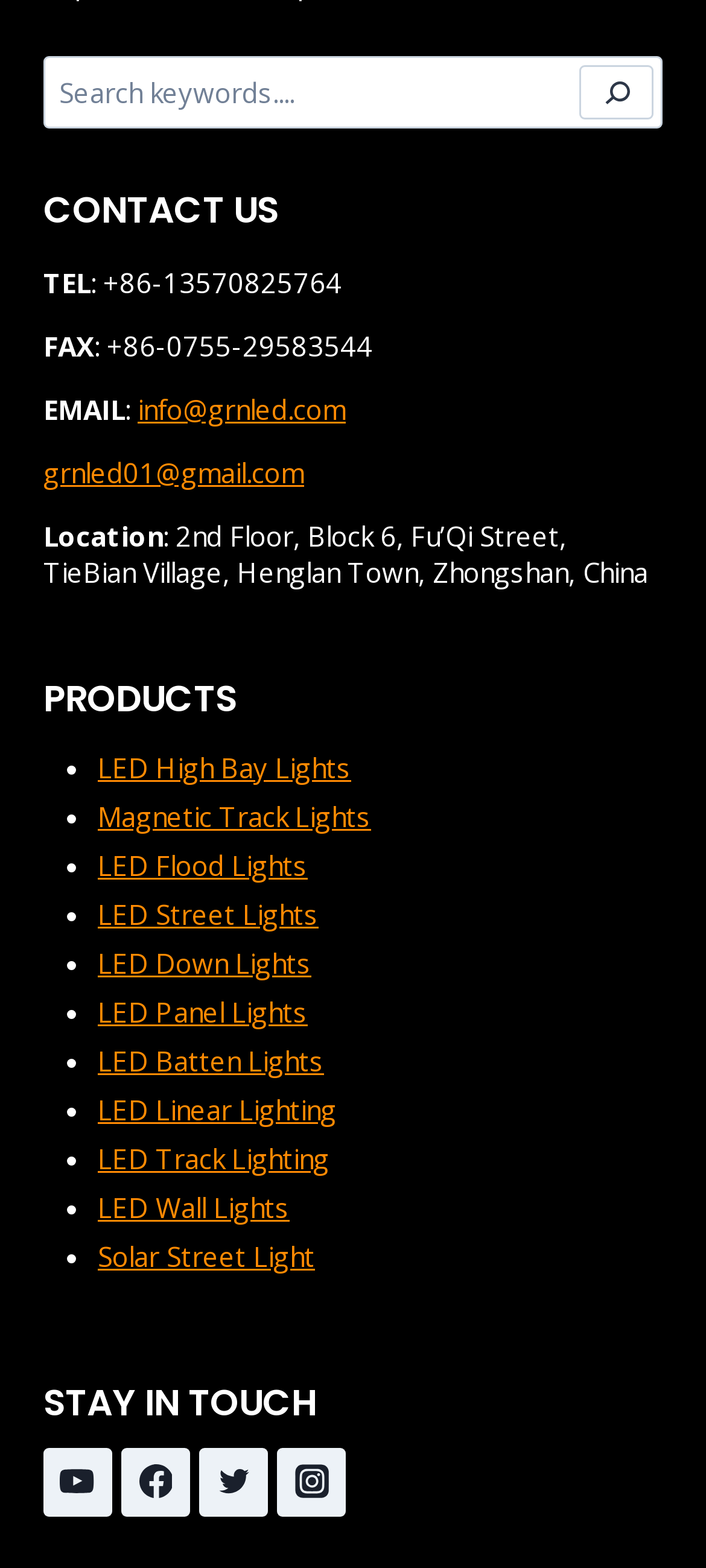Highlight the bounding box coordinates of the region I should click on to meet the following instruction: "follow us on YouTube".

[0.086, 0.934, 0.134, 0.956]